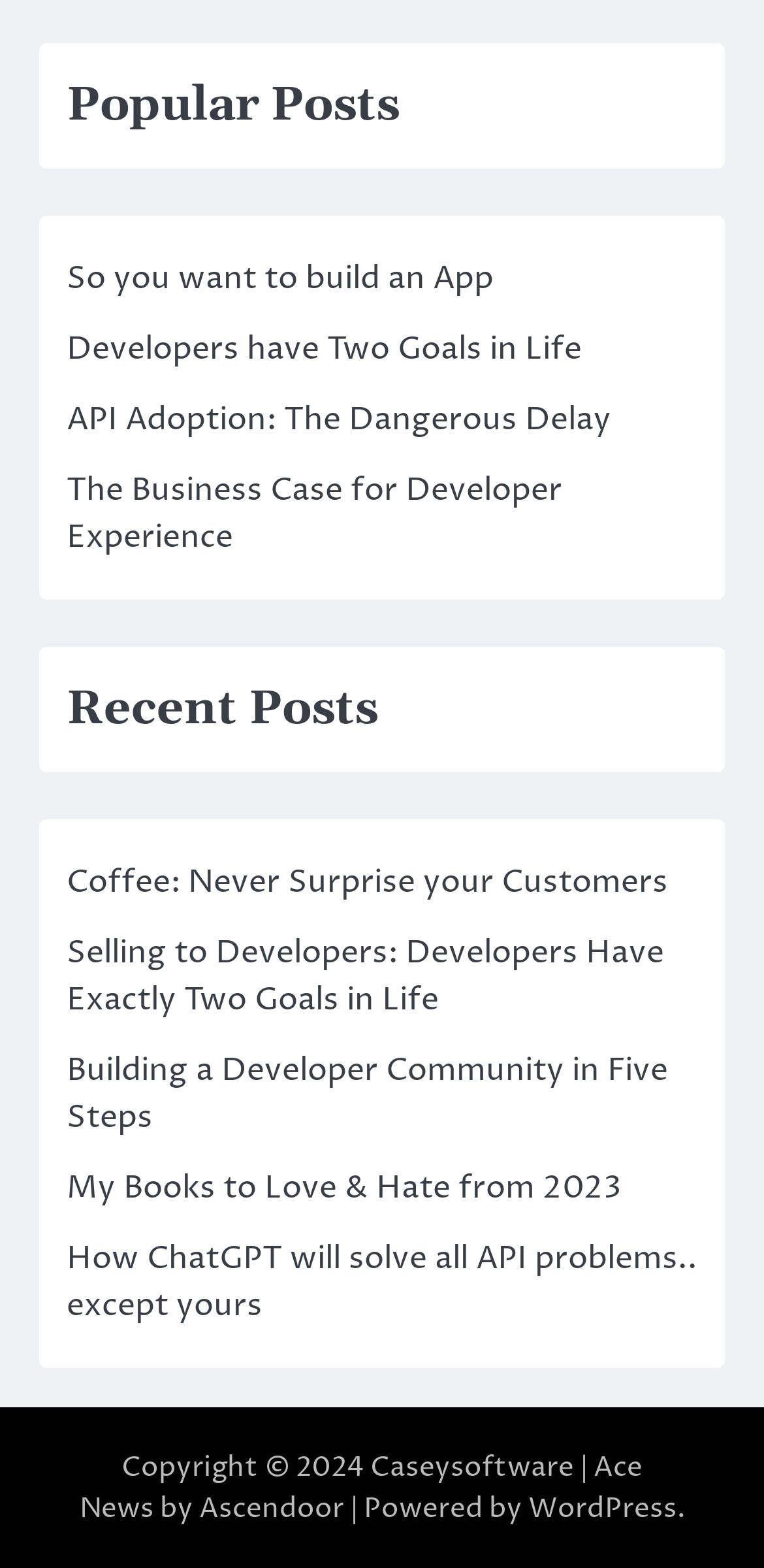What is the copyright year?
Please answer the question with as much detail and depth as you can.

I found the text 'Copyright © 2024' at the bottom of the page, which indicates the copyright year.